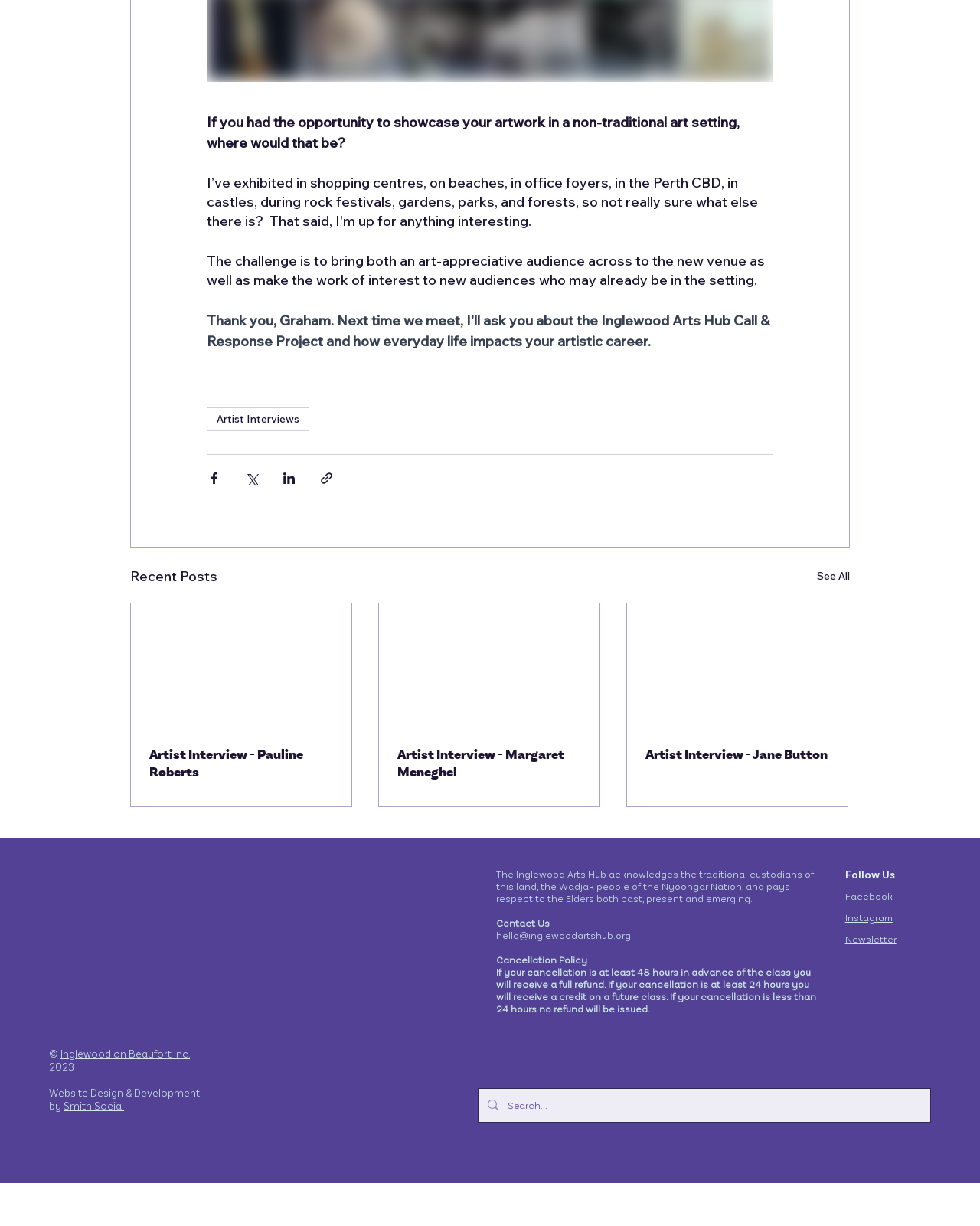Given the webpage screenshot and the description, determine the bounding box coordinates (top-left x, top-left y, bottom-right x, bottom-right y) that define the location of the UI element matching this description: Artist Interview - Margaret Meneghel

[0.387, 0.492, 0.612, 0.658]